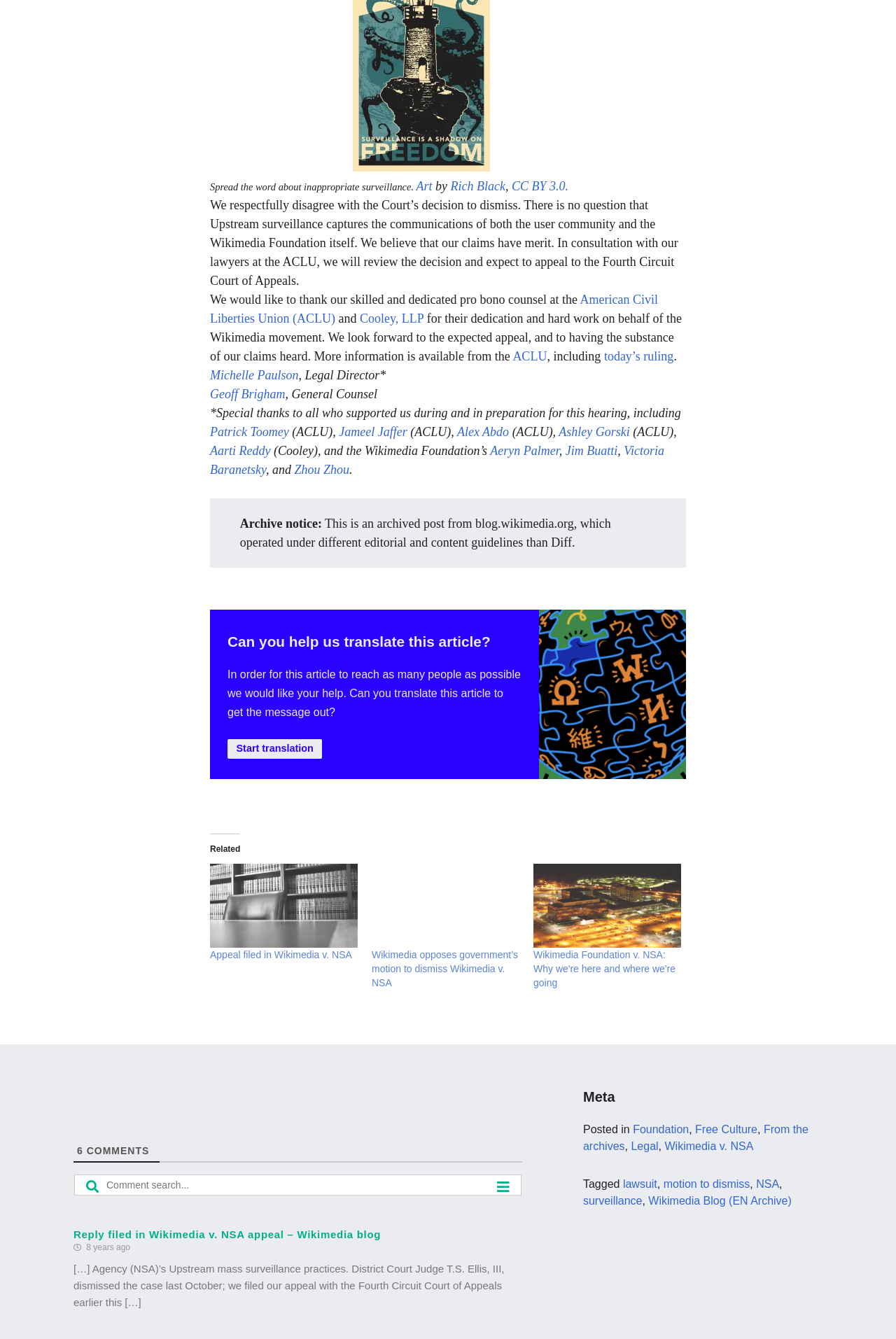From the image, can you give a detailed response to the question below:
Who is the Legal Director mentioned in the article?

The article mentions Michelle Paulson as the Legal Director, along with Geoff Brigham as the General Counsel, in the context of thanking them for their support during the hearing.